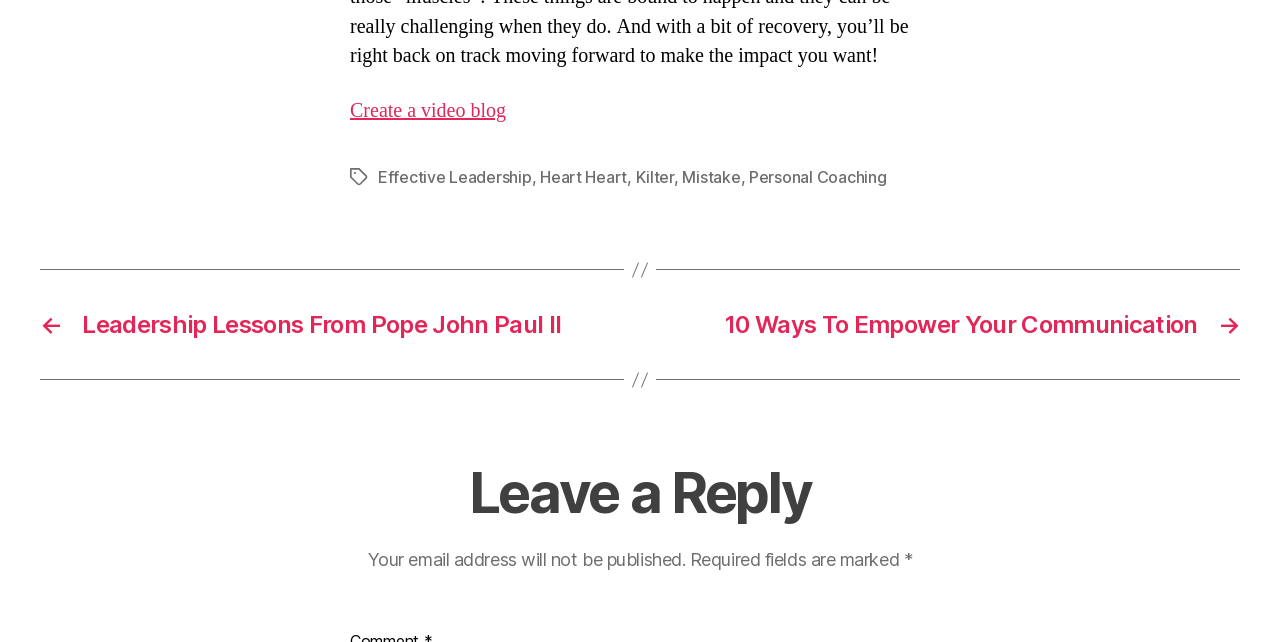Kindly determine the bounding box coordinates for the clickable area to achieve the given instruction: "Explore 'Healthcare & Nurse Jobs'".

None